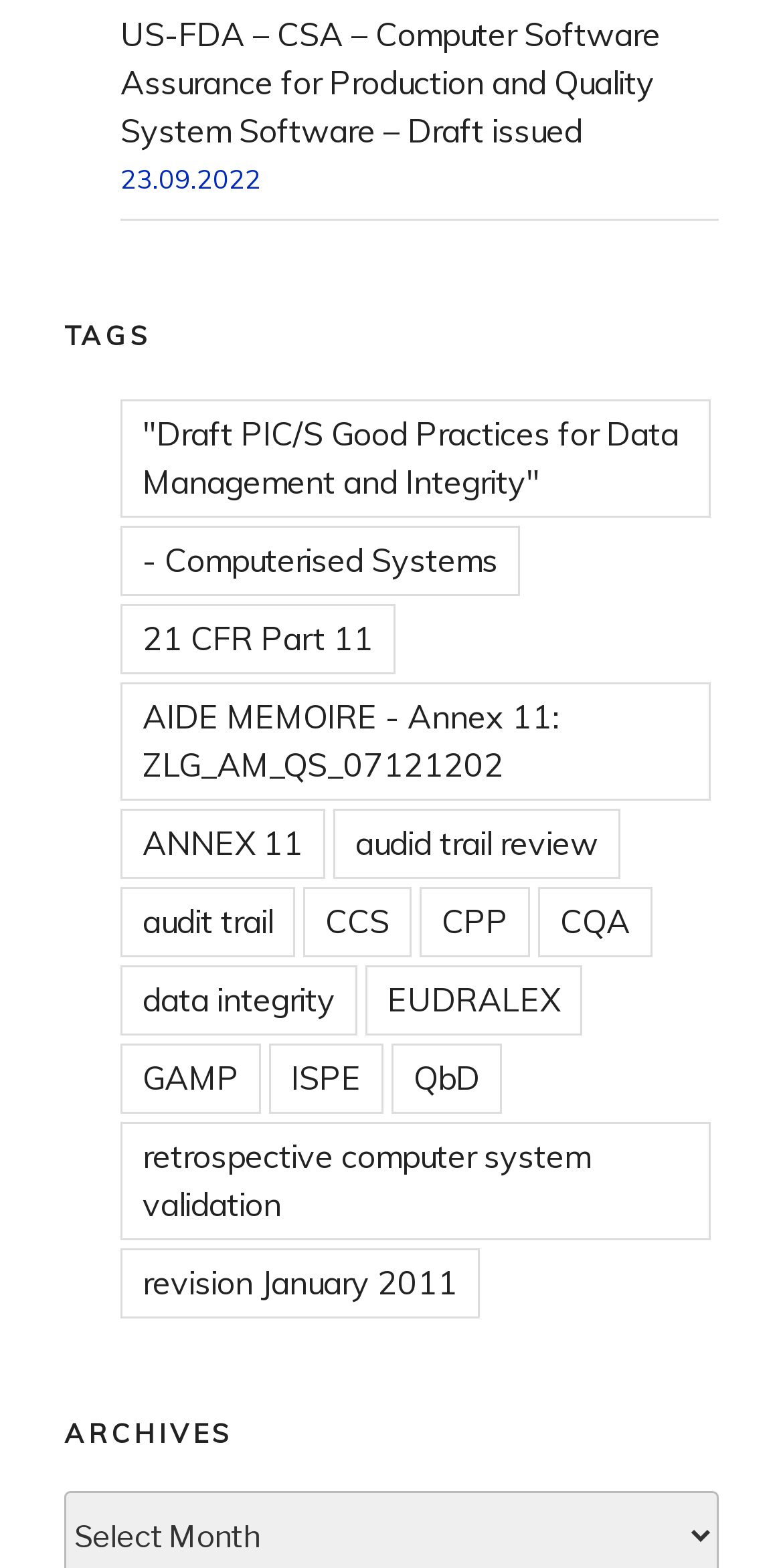Can you find the bounding box coordinates of the area I should click to execute the following instruction: "Explore the 'ARCHIVES' section"?

[0.082, 0.903, 0.918, 0.926]